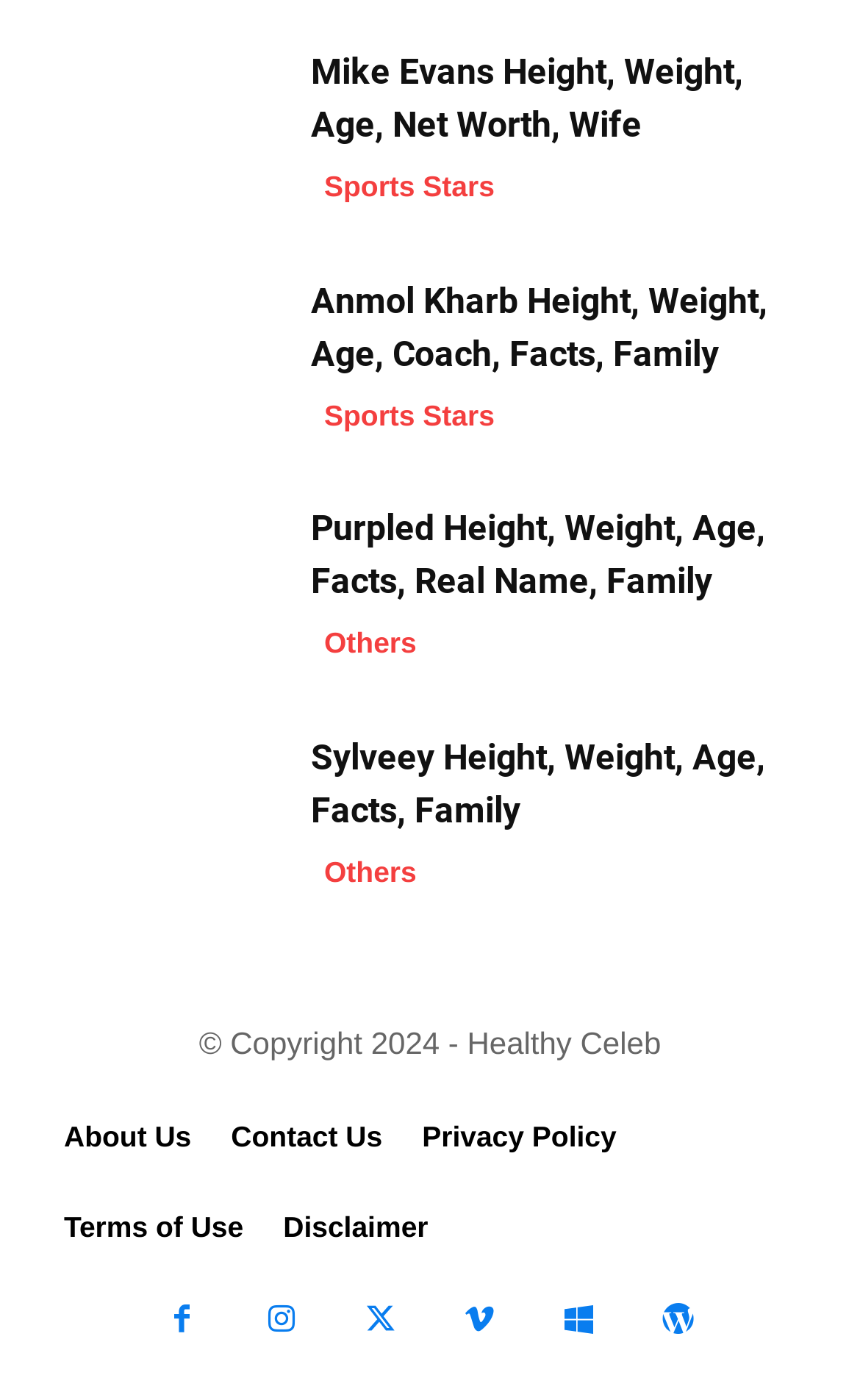Determine the bounding box coordinates of the clickable element to achieve the following action: 'Read about Anmol Kharb'. Provide the coordinates as four float values between 0 and 1, formatted as [left, top, right, bottom].

[0.051, 0.203, 0.321, 0.319]